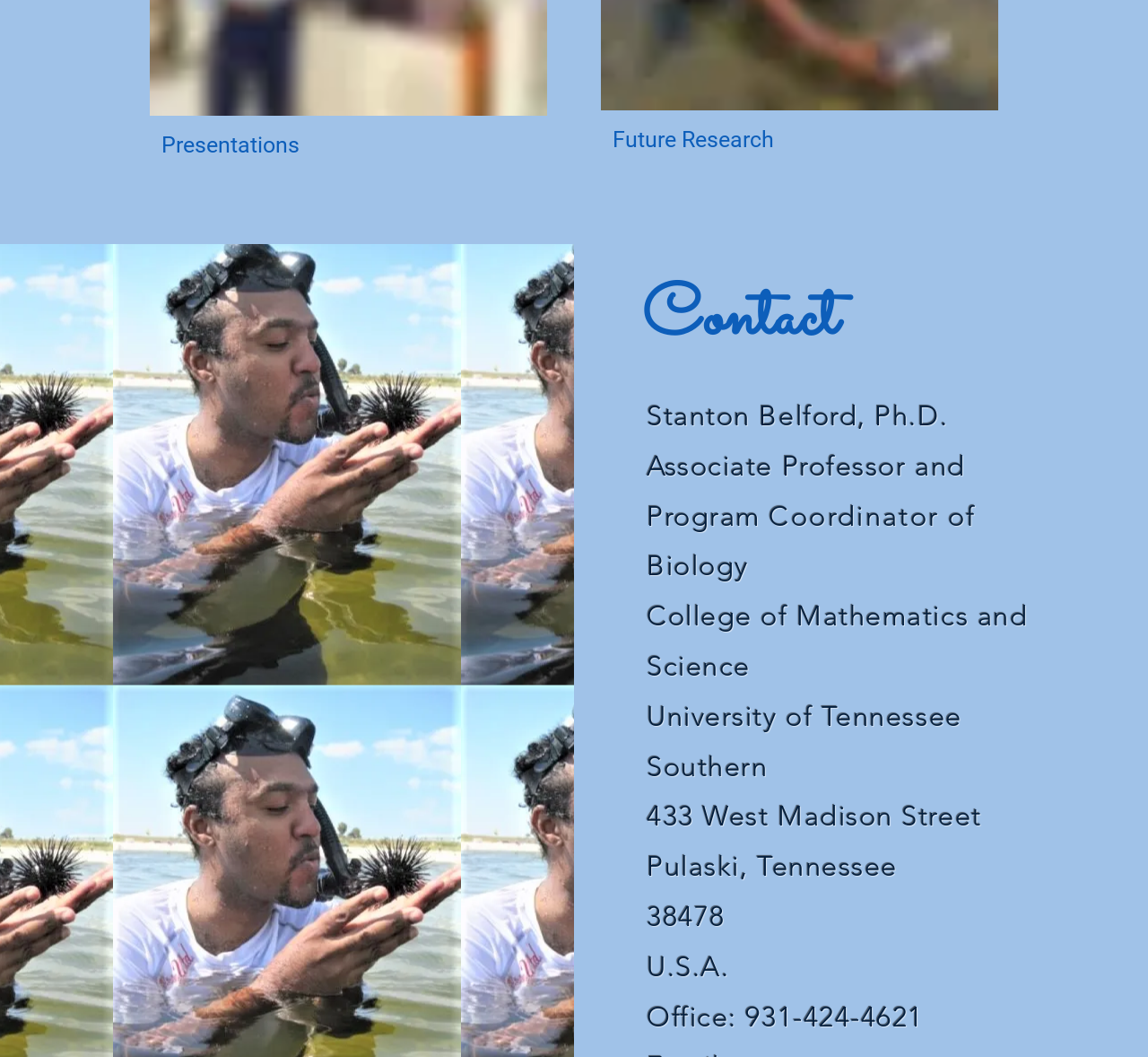Give a concise answer of one word or phrase to the question: 
What is the professor's title?

Associate Professor and Program Coordinator